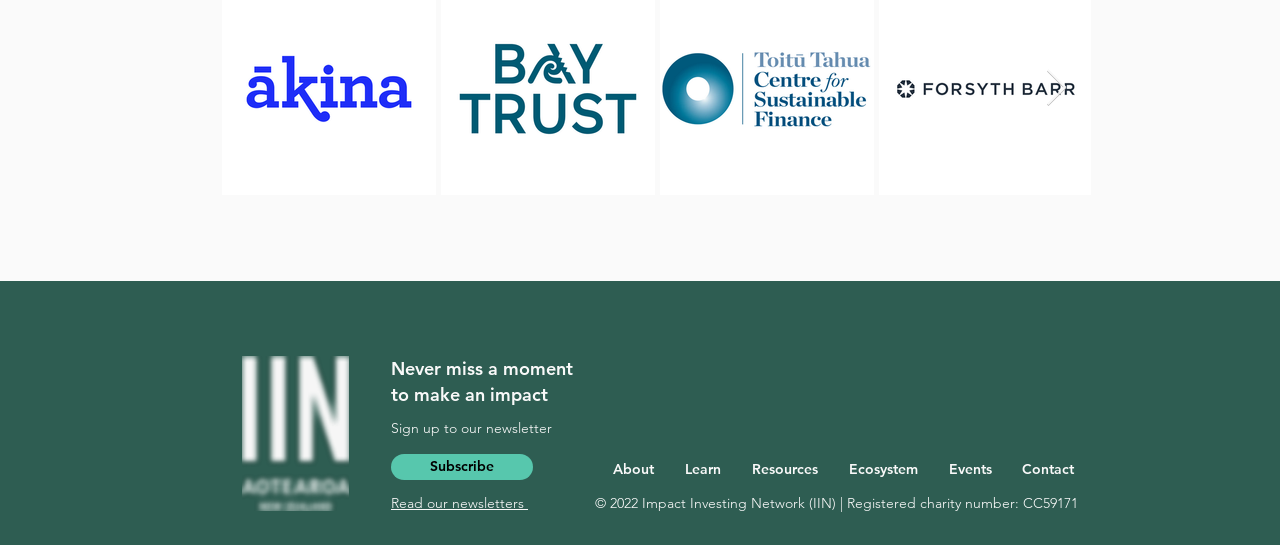What is the name of the charity mentioned at the bottom of the webpage?
Please provide a single word or phrase as your answer based on the screenshot.

Impact Investing Network (IIN)